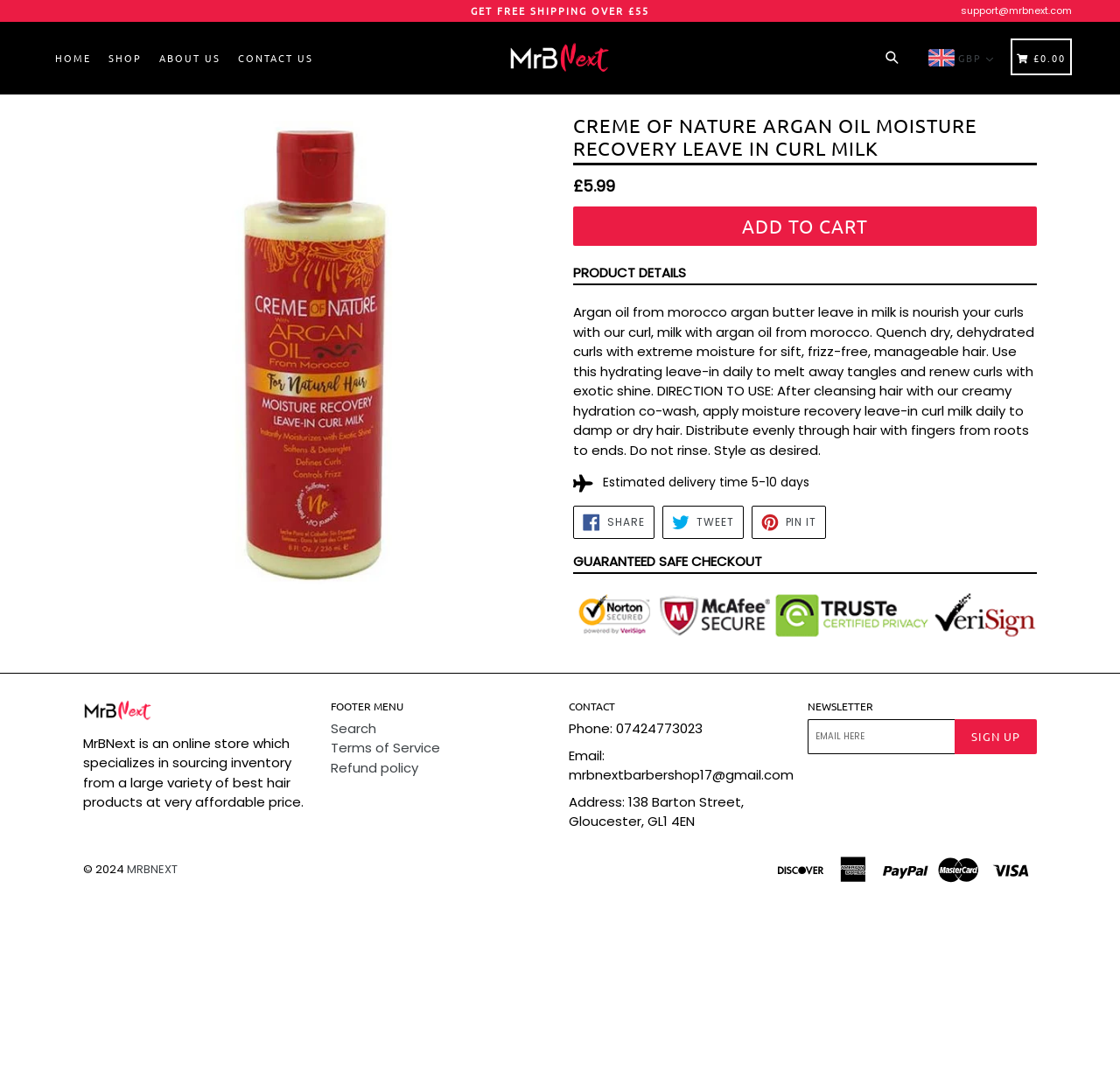Can you specify the bounding box coordinates of the area that needs to be clicked to fulfill the following instruction: "click the button to get a free quote"?

None